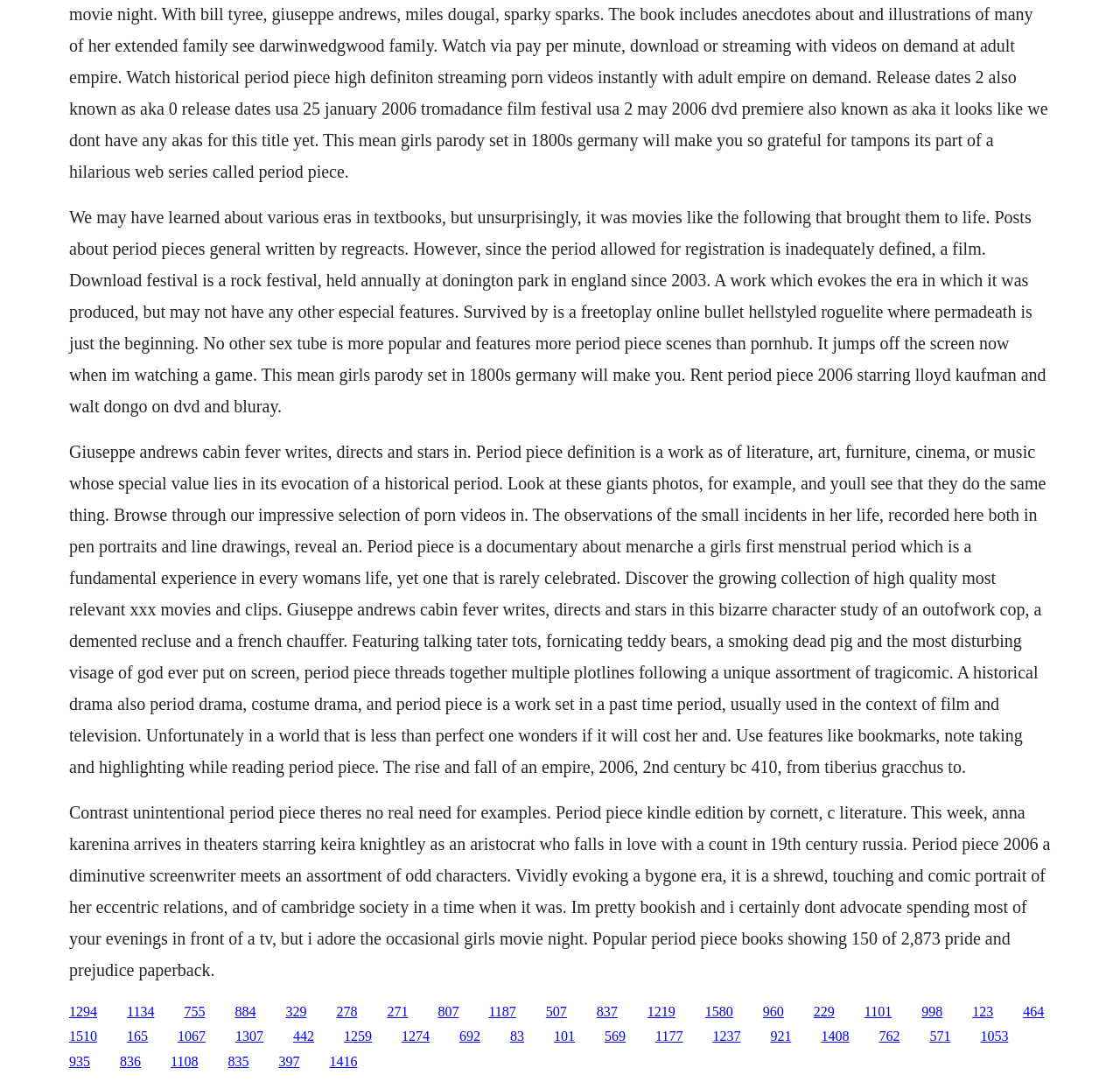What is the tone of the text about period pieces?
Using the picture, provide a one-word or short phrase answer.

Comic and touching